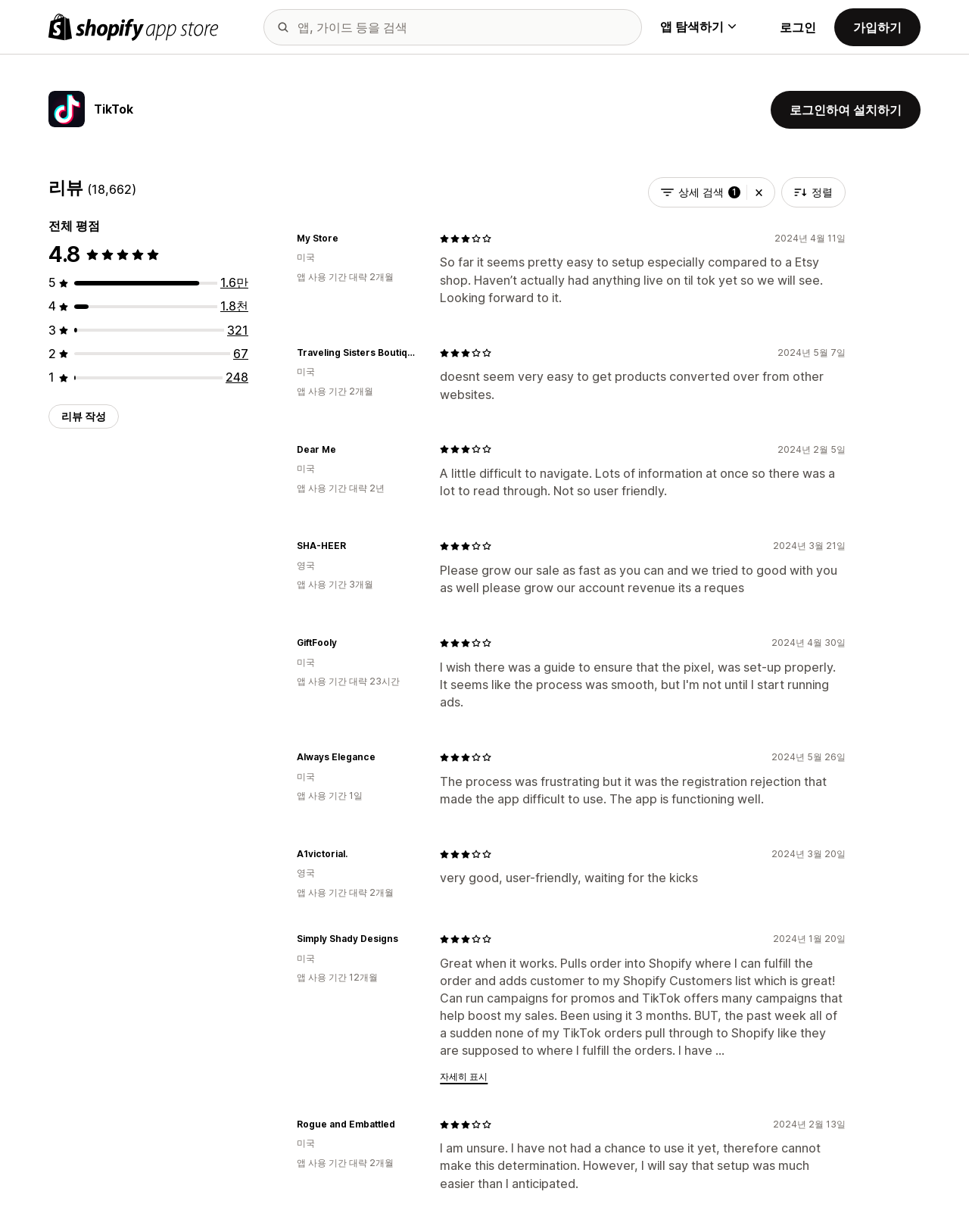Present a detailed account of what is displayed on the webpage.

This webpage appears to be a product page for a Shopify app, specifically the TikTok app, on the Shopify App Store. At the top left corner, there is a logo of the Shopify App Store, accompanied by a search box and a button to explore apps. On the top right corner, there are links to log in and sign up.

Below the top section, there is a prominent heading "TikTok" with a corresponding image and a button to install the app. To the right of the heading, there is a review section with an overall rating of 4.8 out of 5 stars, based on 18,662 reviews. There are also links to view more reviews, categorized by the number of reviews.

Further down the page, there are several review snippets from users, each with a rating of 3 out of 5 stars, along with the user's store name, location, and app usage duration. The reviews are dated, ranging from February 5, 2024, to May 7, 2024. The reviews provide feedback on the app's usability, ease of setup, and performance.

Throughout the page, there are various buttons and links, including a button to write a review, a combobox to filter reviews, and a button to clear filters. There are also images of 3 out of 5 stars accompanying each review snippet. Overall, the page provides detailed information about the TikTok app on the Shopify App Store, including user reviews and ratings.